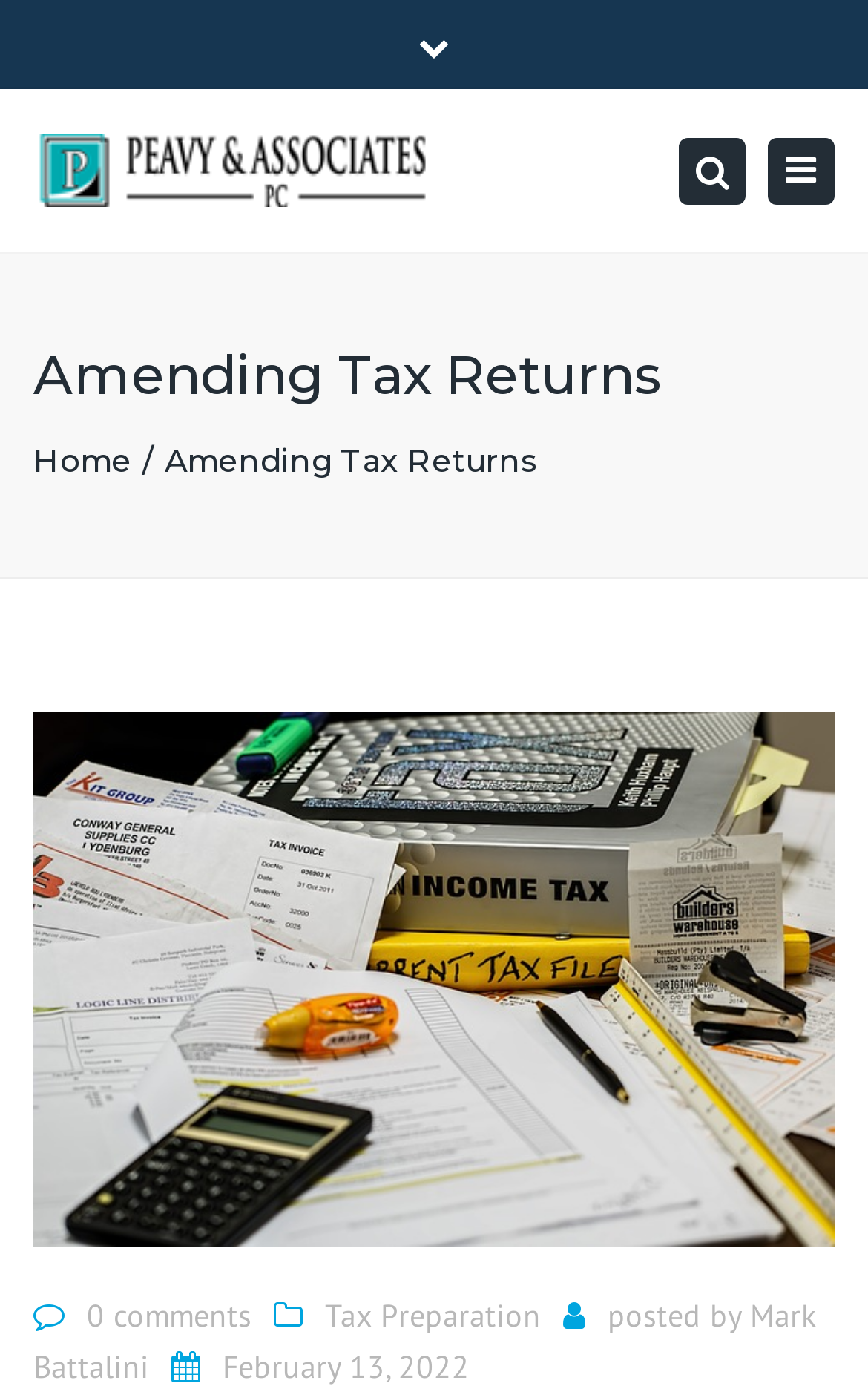How many links are there in the top navigation bar?
Look at the image and respond with a one-word or short-phrase answer.

3